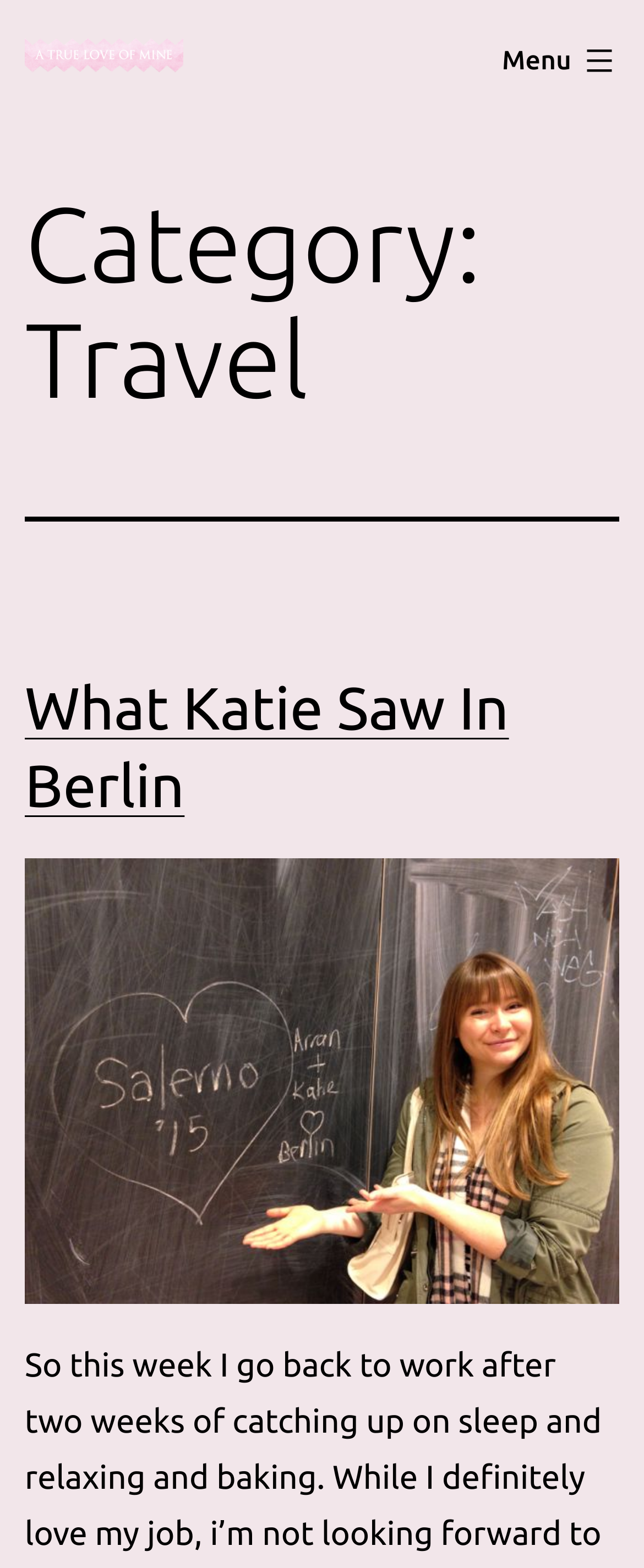Bounding box coordinates are to be given in the format (top-left x, top-left y, bottom-right x, bottom-right y). All values must be floating point numbers between 0 and 1. Provide the bounding box coordinate for the UI element described as: A True Love of Mine

[0.036, 0.028, 0.152, 0.195]